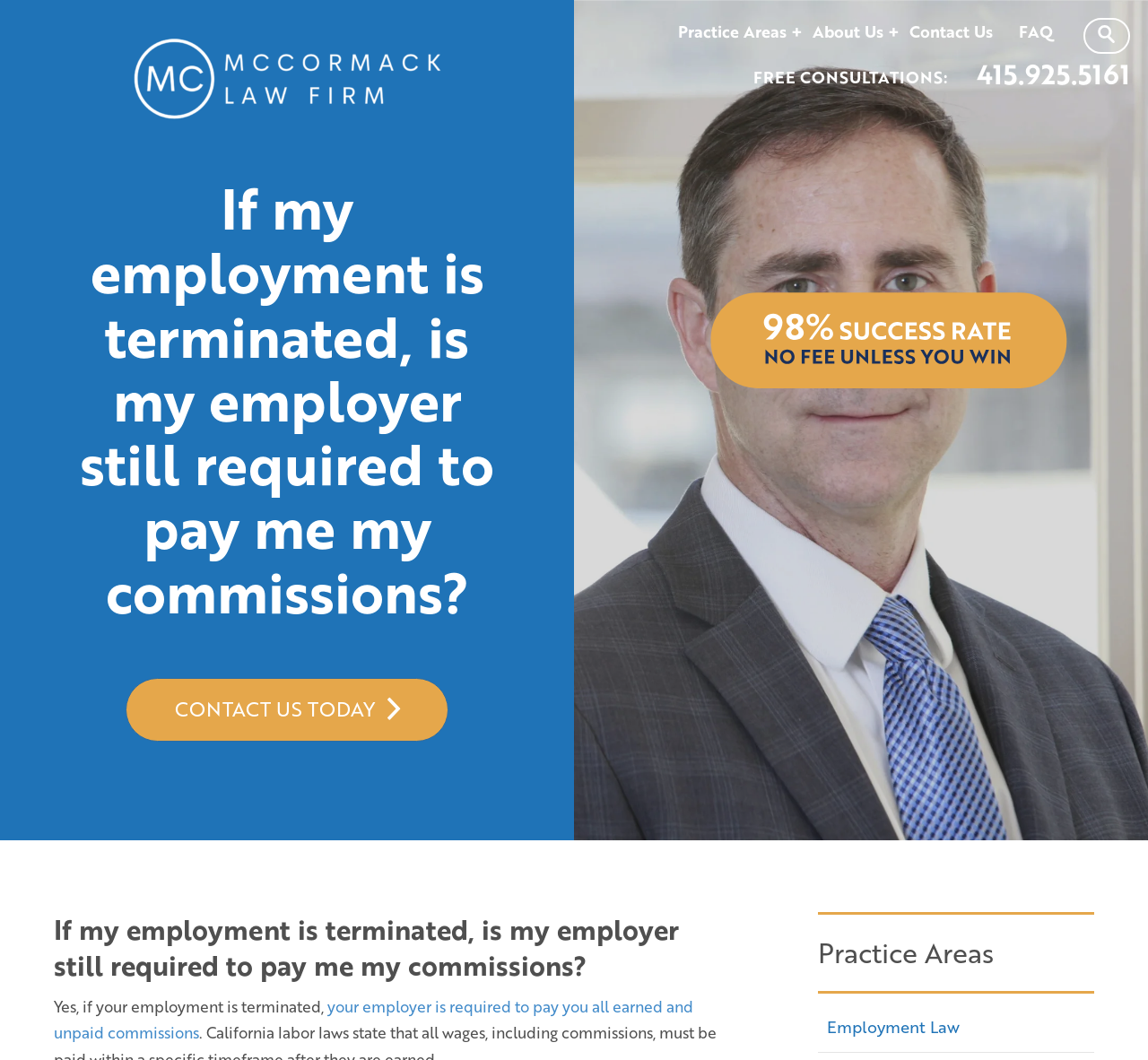What is the practice area of the law firm?
Give a single word or phrase answer based on the content of the image.

Employment Law